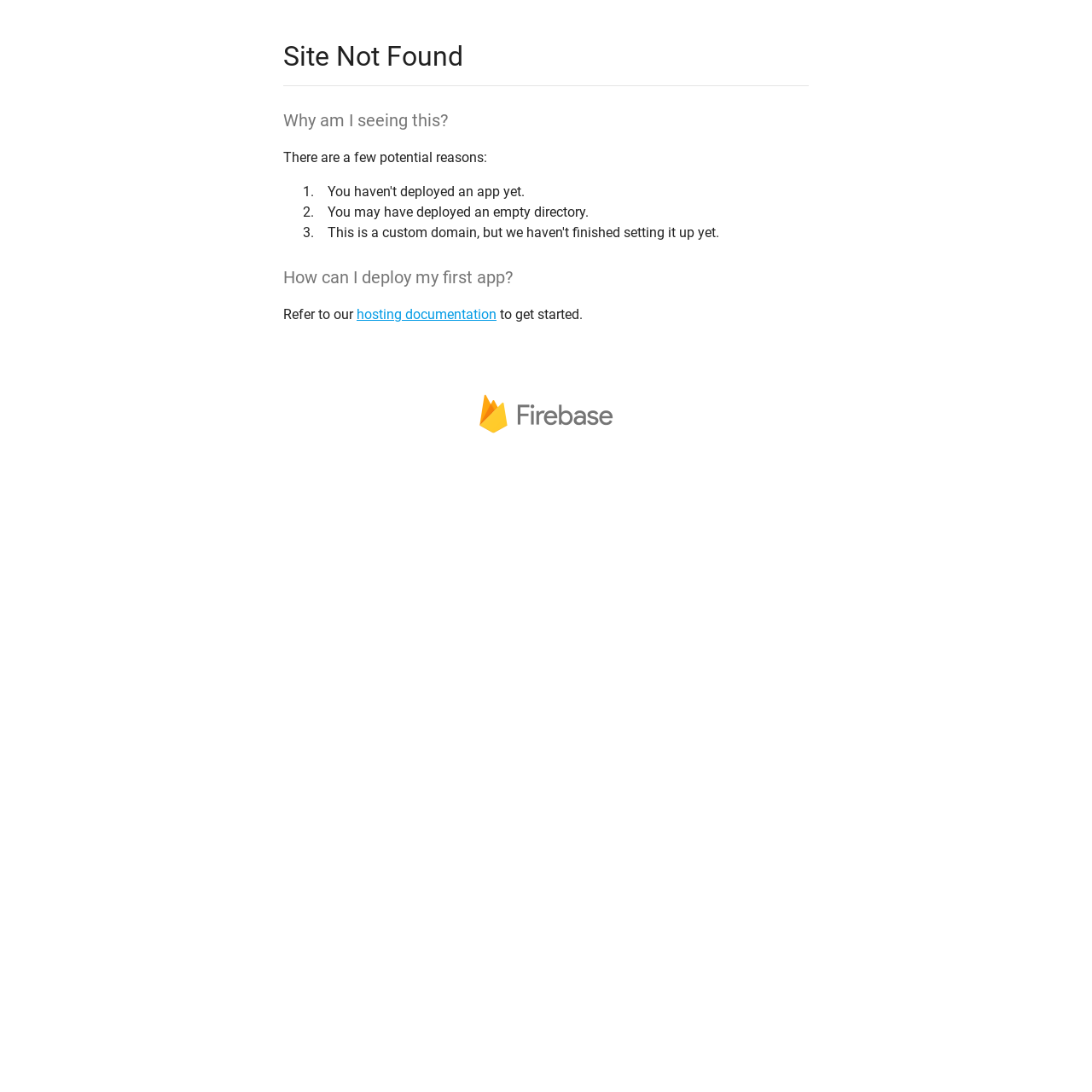Based on the image, please elaborate on the answer to the following question:
What is the reason for seeing this page?

The reason for seeing this page is because the user may have deployed an empty directory, as stated in the StaticText element with the text 'You may have deployed an empty directory.'